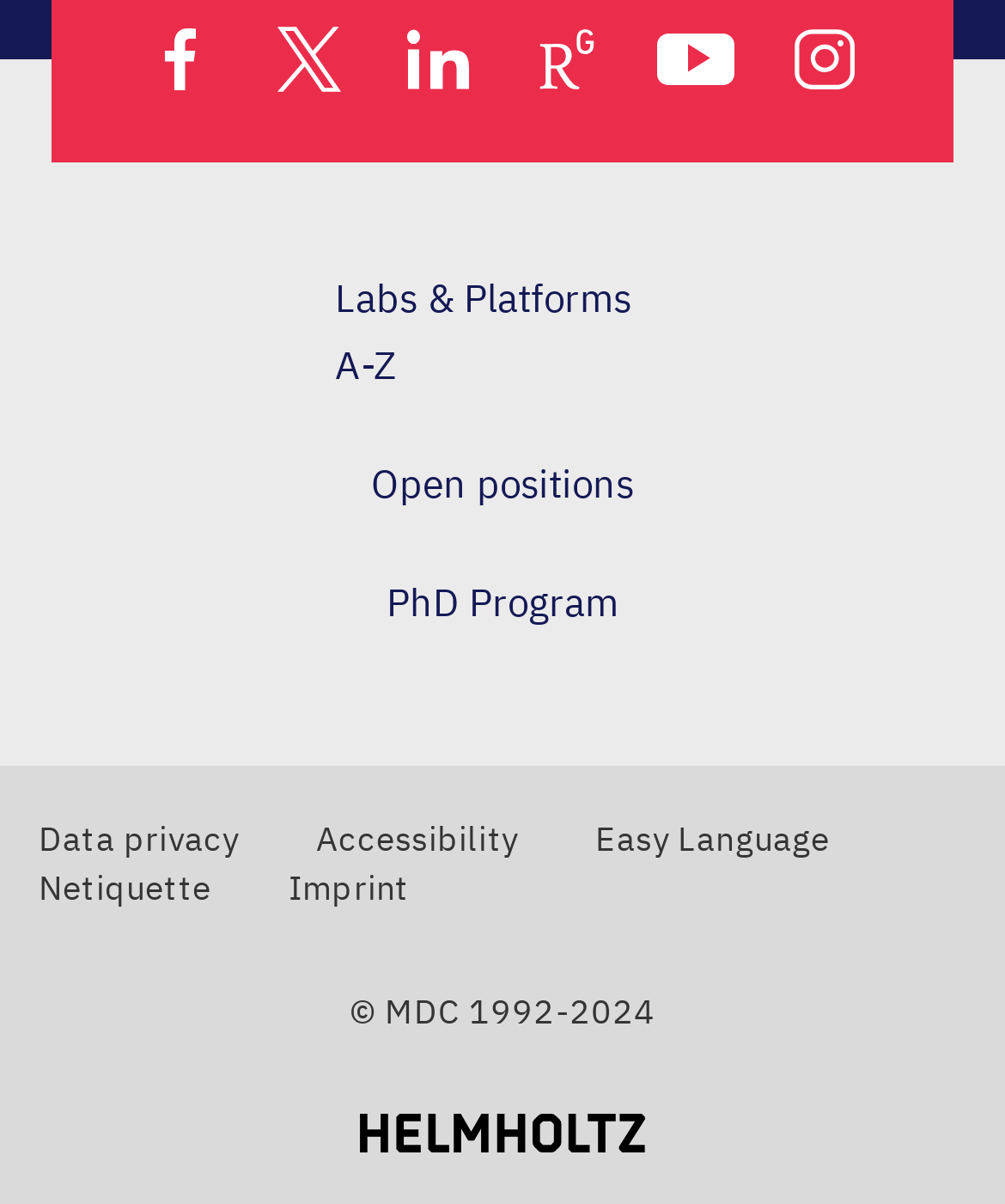Please specify the coordinates of the bounding box for the element that should be clicked to carry out this instruction: "View open positions". The coordinates must be four float numbers between 0 and 1, formatted as [left, top, right, bottom].

[0.369, 0.382, 0.631, 0.423]